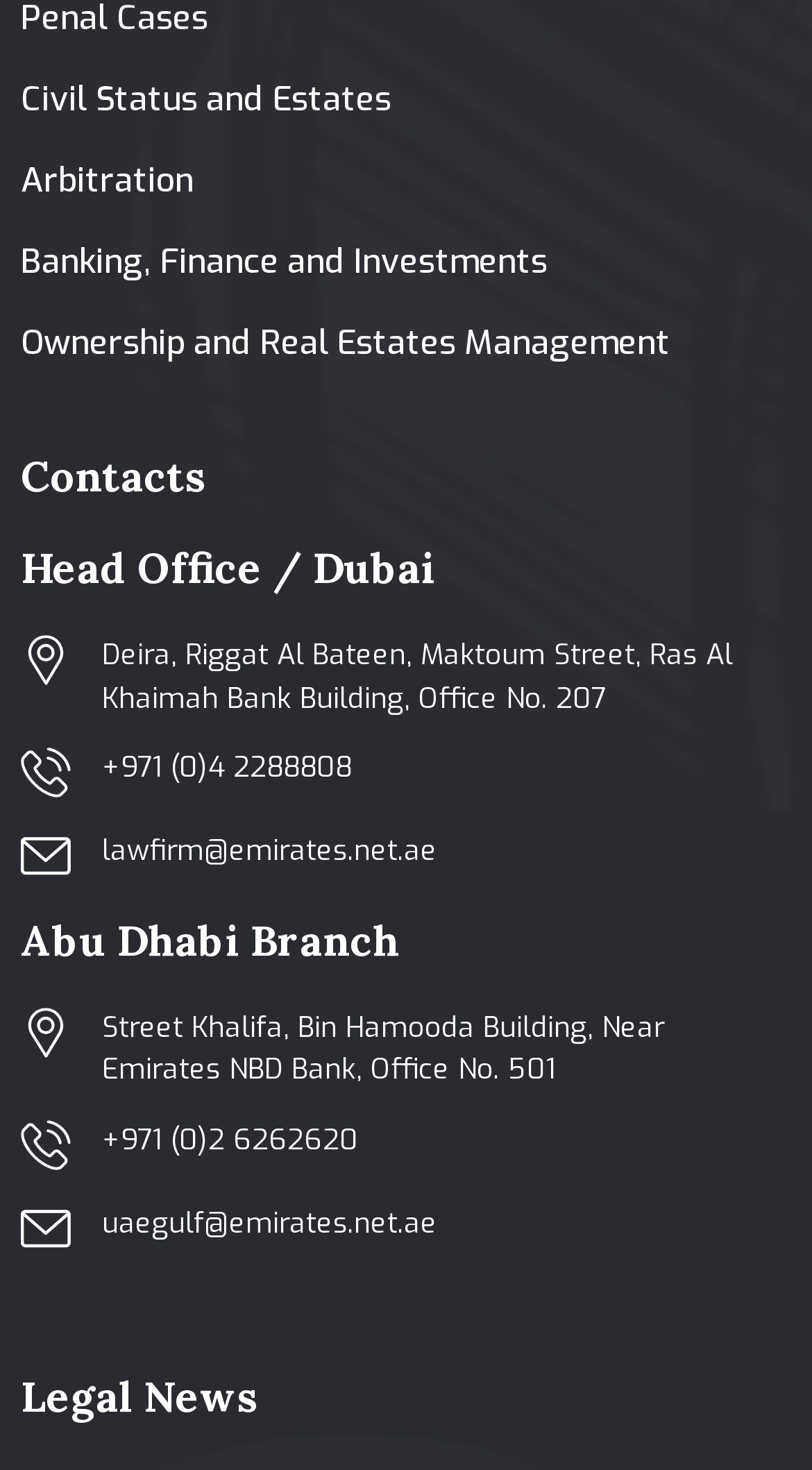Identify the bounding box coordinates of the specific part of the webpage to click to complete this instruction: "View Head Office contact information".

[0.026, 0.37, 0.974, 0.432]